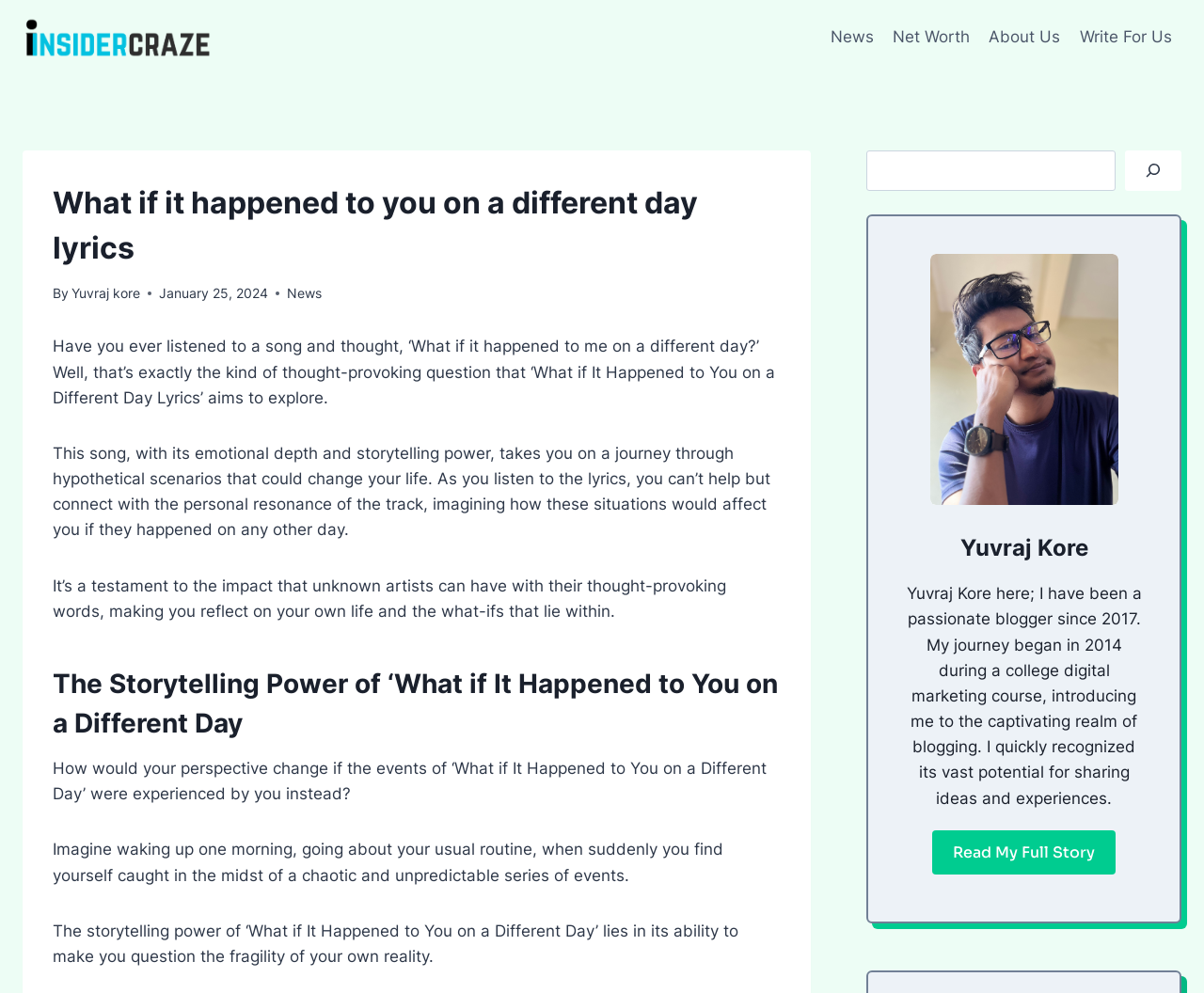Please identify the bounding box coordinates of the element's region that needs to be clicked to fulfill the following instruction: "Read more about Plan the Perfect Picnic with FloriFence: Fences, Deck Railings, and Beyond for National Picnic Day!". The bounding box coordinates should consist of four float numbers between 0 and 1, i.e., [left, top, right, bottom].

None